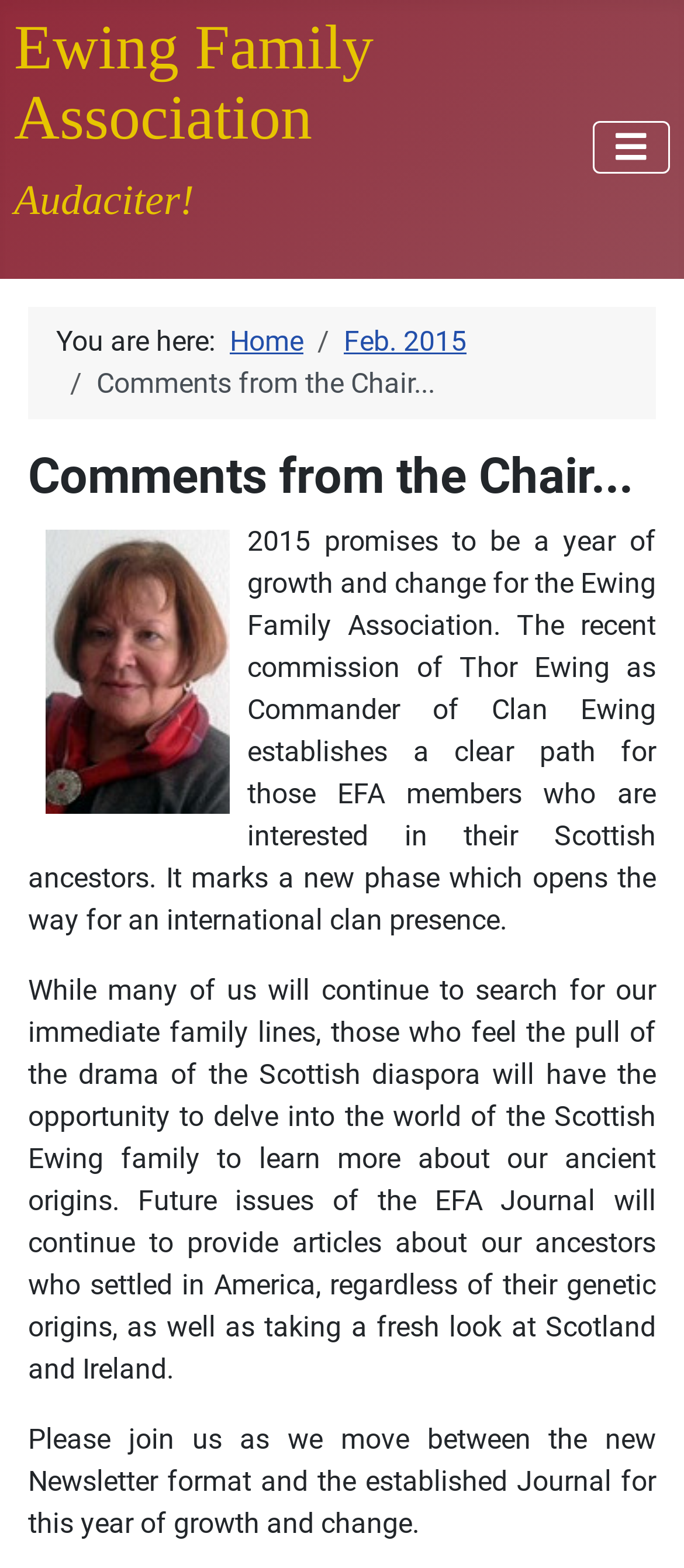Locate the UI element described as follows: "Home". Return the bounding box coordinates as four float numbers between 0 and 1 in the order [left, top, right, bottom].

[0.336, 0.207, 0.444, 0.228]